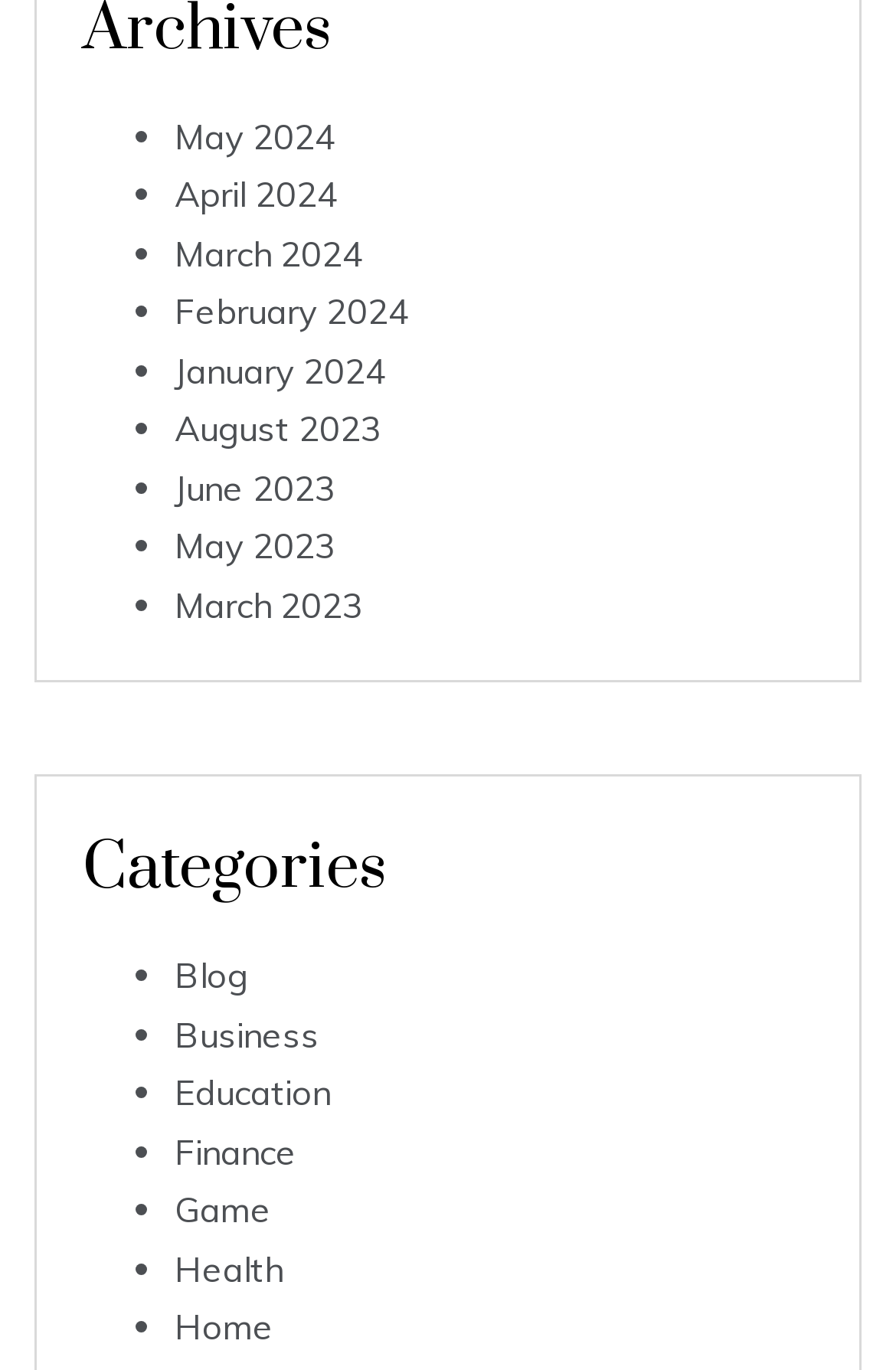What categories are listed on the webpage?
Using the image as a reference, give an elaborate response to the question.

I found a section with a heading 'Categories' and a list of links below it. These links have category names such as Blog, Business, Education, and more. The list markers and the heading suggest that these are categories listed on the webpage.